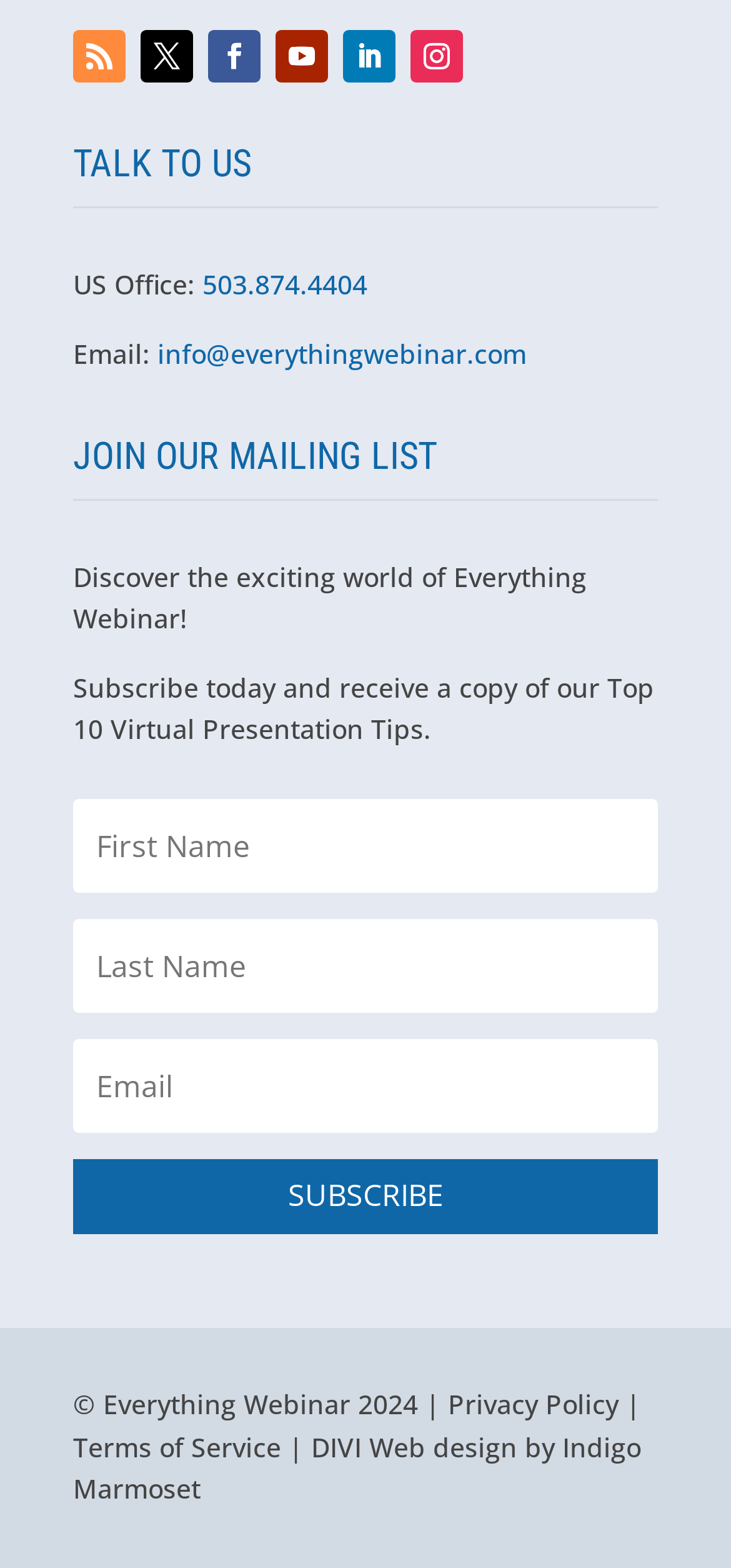Please provide the bounding box coordinates in the format (top-left x, top-left y, bottom-right x, bottom-right y). Remember, all values are floating point numbers between 0 and 1. What is the bounding box coordinate of the region described as: name="et_pb_signup_lastname" placeholder="Last Name"

[0.1, 0.586, 0.9, 0.646]